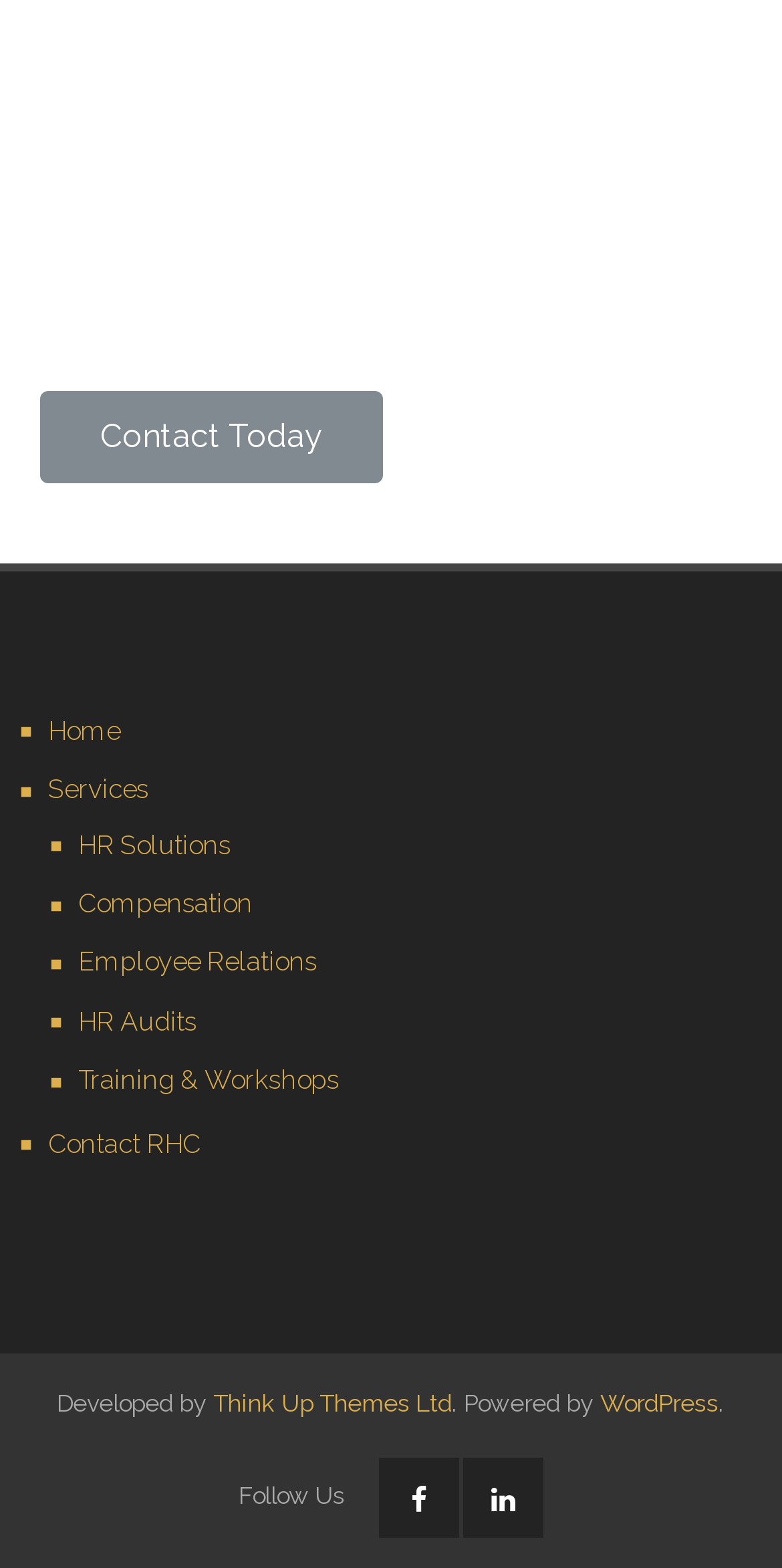Identify the bounding box of the HTML element described here: "Ibrar Ayyub". Provide the coordinates as four float numbers between 0 and 1: [left, top, right, bottom].

None